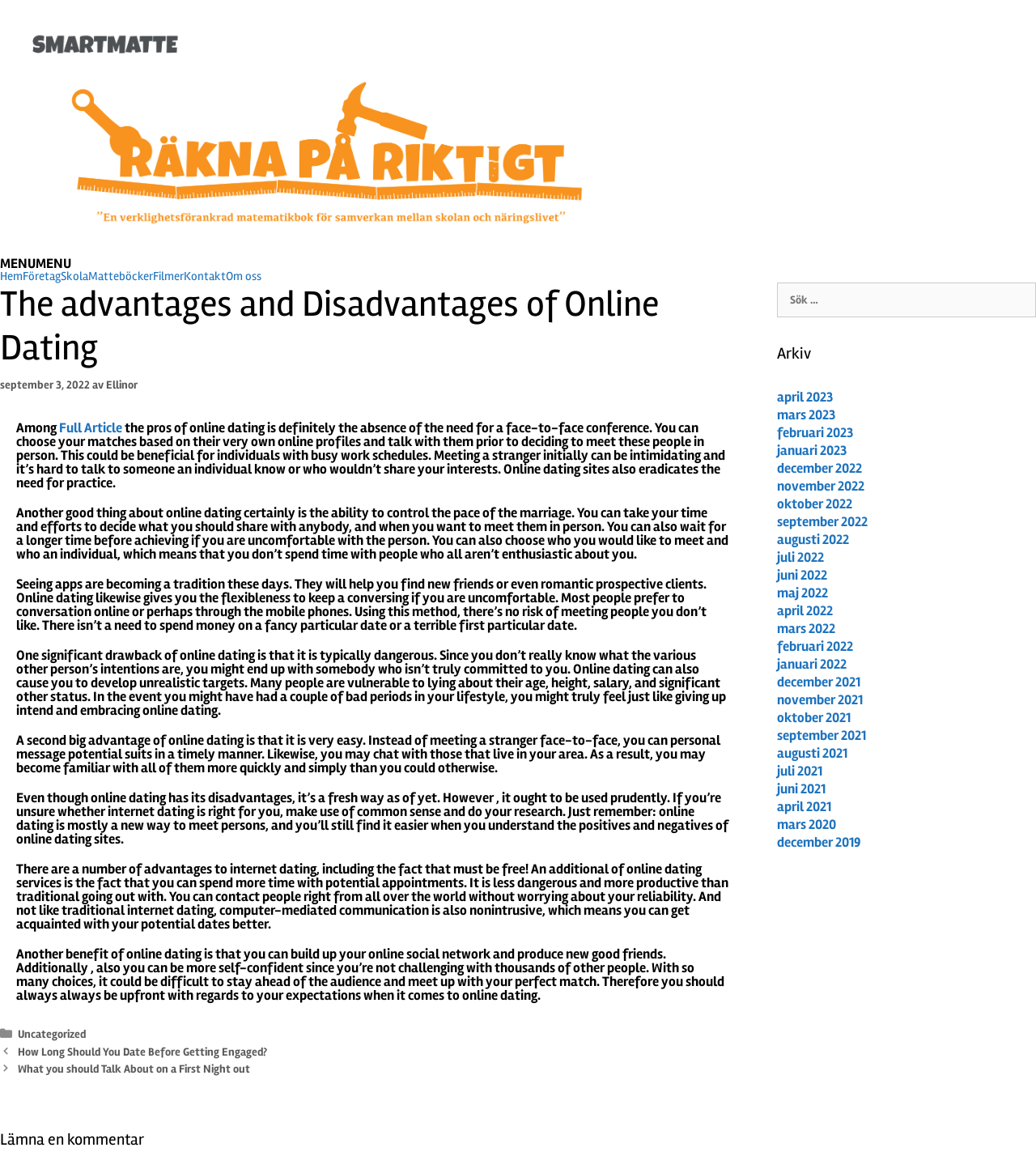Identify the coordinates of the bounding box for the element that must be clicked to accomplish the instruction: "Search for something".

[0.75, 0.245, 1.0, 0.275]